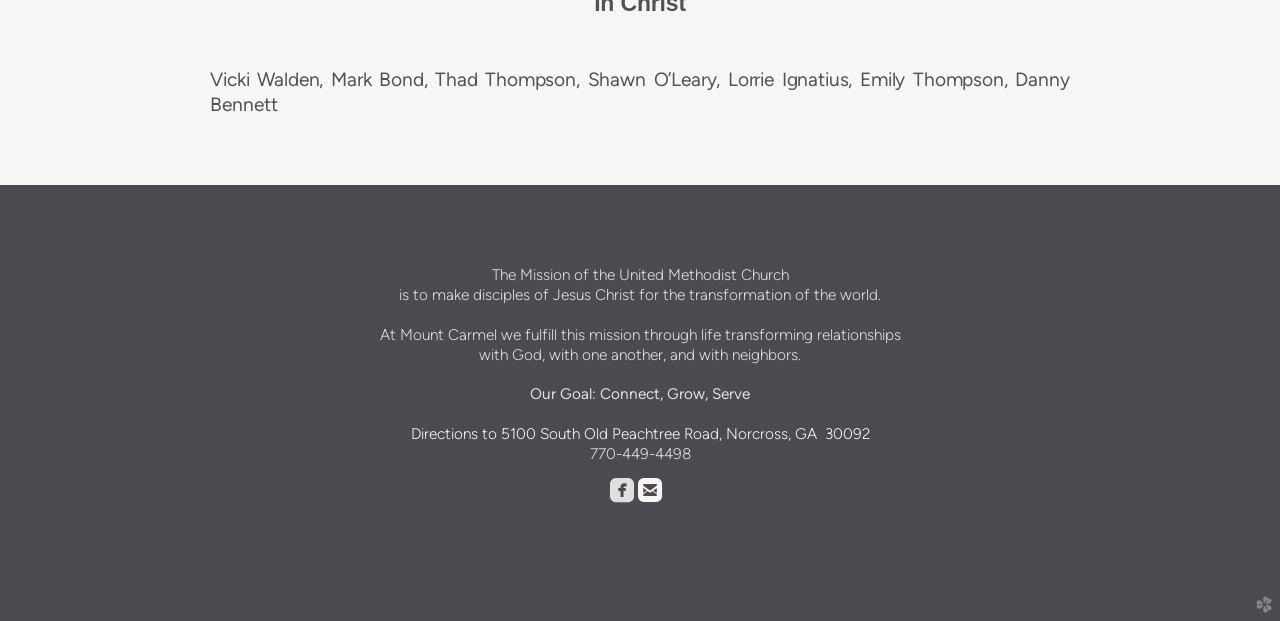Show the bounding box coordinates for the HTML element as described: "​".

[0.498, 0.778, 0.517, 0.807]